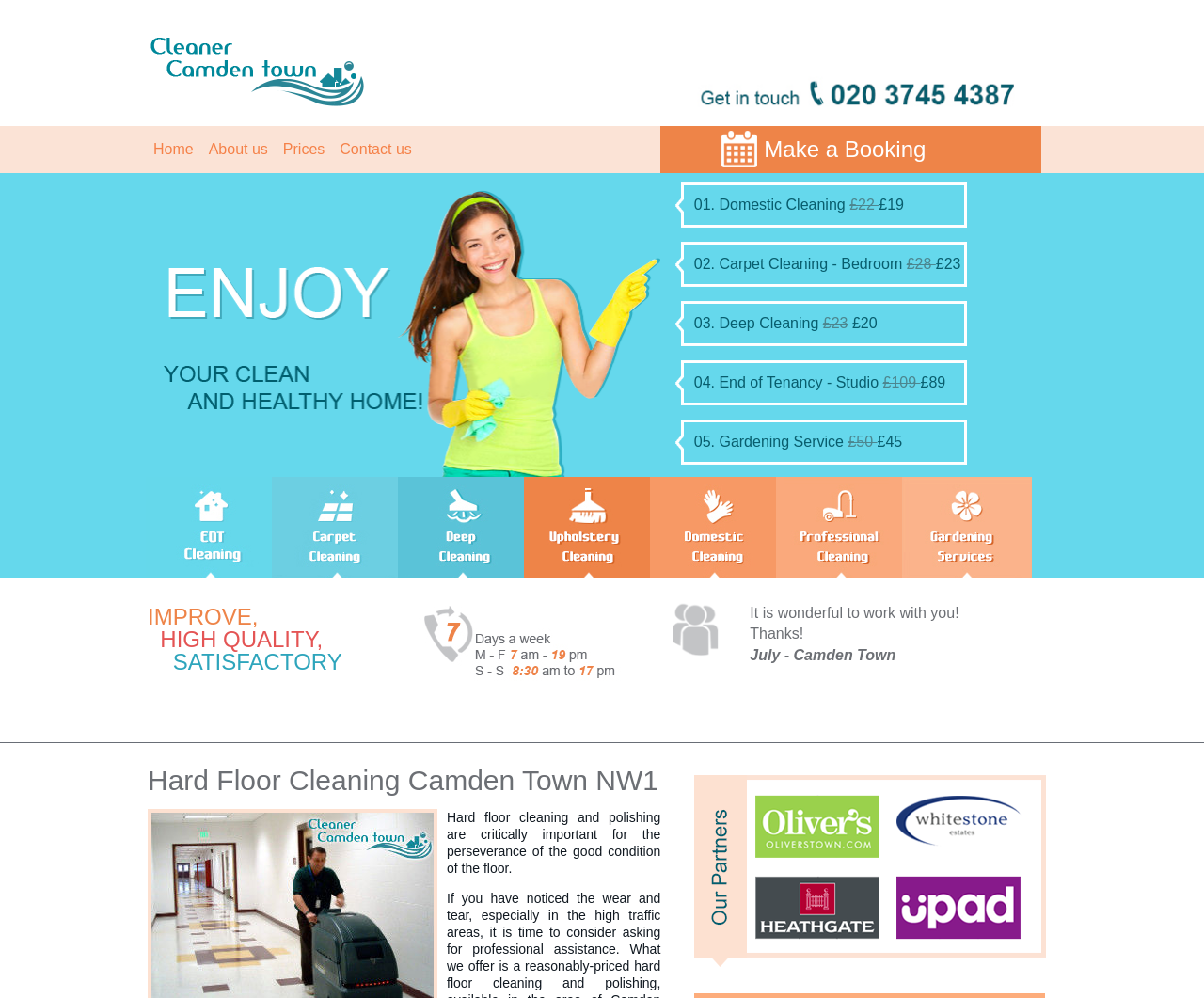Identify and provide the title of the webpage.

Hard Floor Cleaning Camden Town NW1